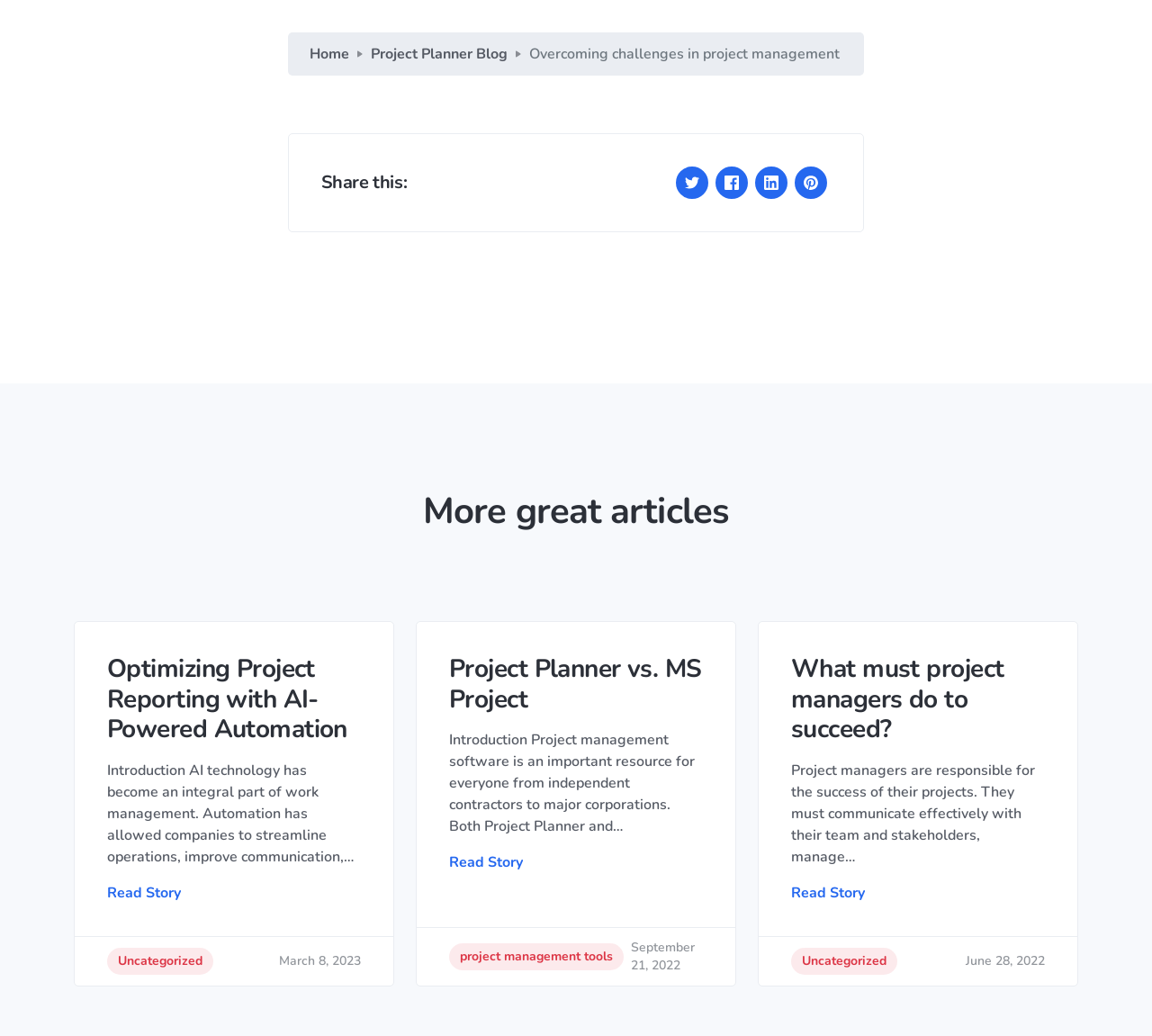Calculate the bounding box coordinates for the UI element based on the following description: "Uncategorized". Ensure the coordinates are four float numbers between 0 and 1, i.e., [left, top, right, bottom].

[0.093, 0.915, 0.185, 0.941]